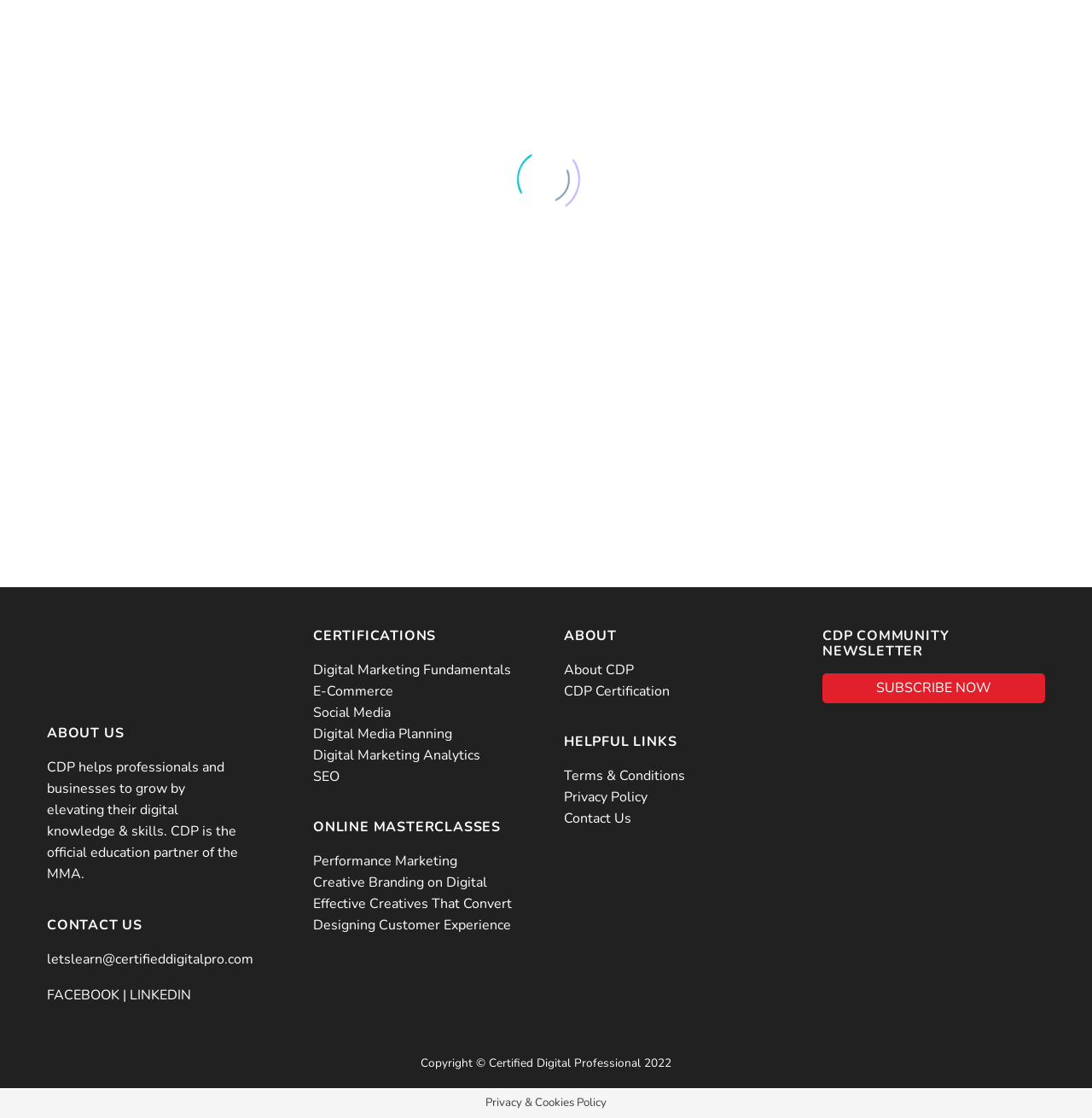Bounding box coordinates are specified in the format (top-left x, top-left y, bottom-right x, bottom-right y). All values are floating point numbers bounded between 0 and 1. Please provide the bounding box coordinate of the region this sentence describes: Digital Marketing Analytics

[0.287, 0.667, 0.44, 0.684]